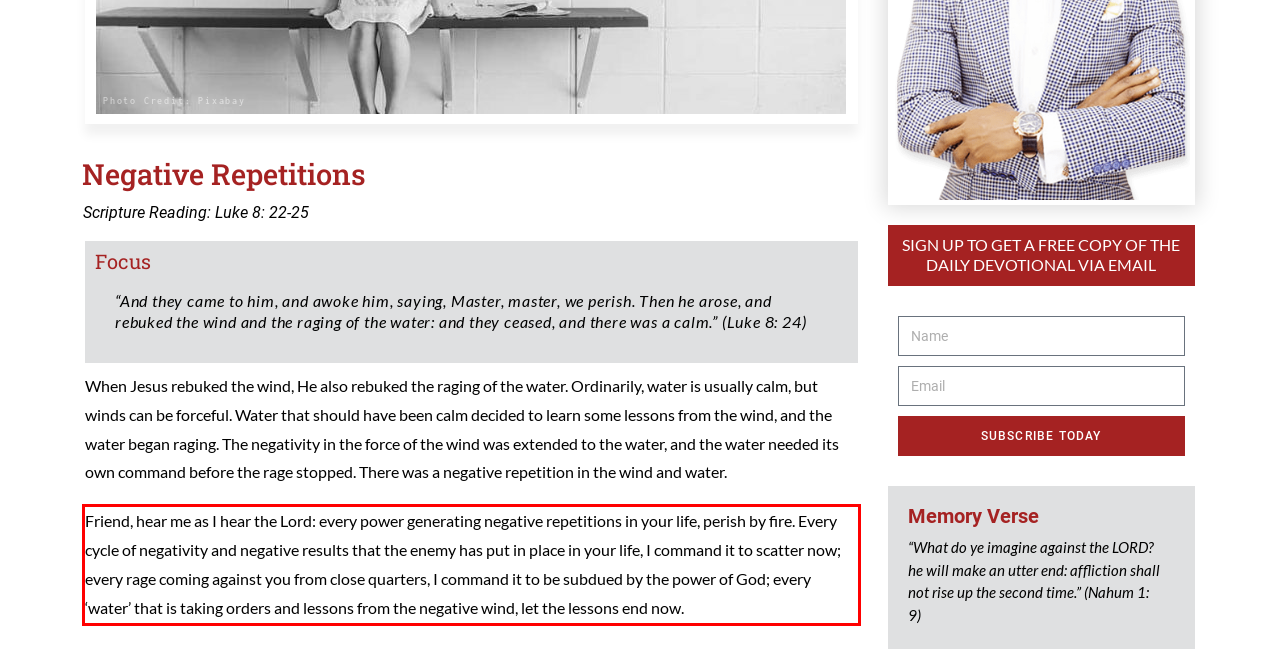Look at the provided screenshot of the webpage and perform OCR on the text within the red bounding box.

Friend, hear me as I hear the Lord: every power generating negative repetitions in your life, perish by fire. Every cycle of negativity and negative results that the enemy has put in place in your life, I command it to scatter now; every rage coming against you from close quarters, I command it to be subdued by the power of God; every ‘water’ that is taking orders and lessons from the negative wind, let the lessons end now.